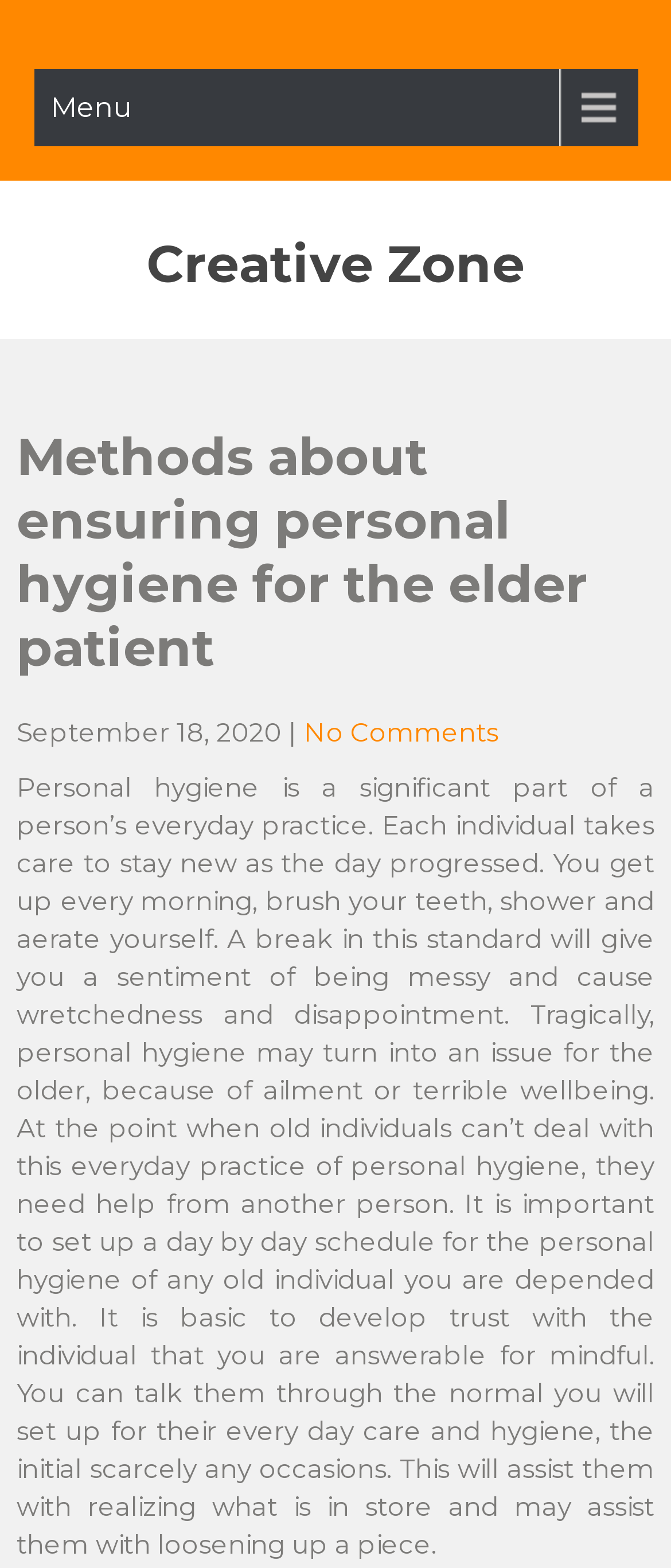Provide a brief response using a word or short phrase to this question:
What is the feeling caused by a break in personal hygiene routine?

Wretchedness and disappointment